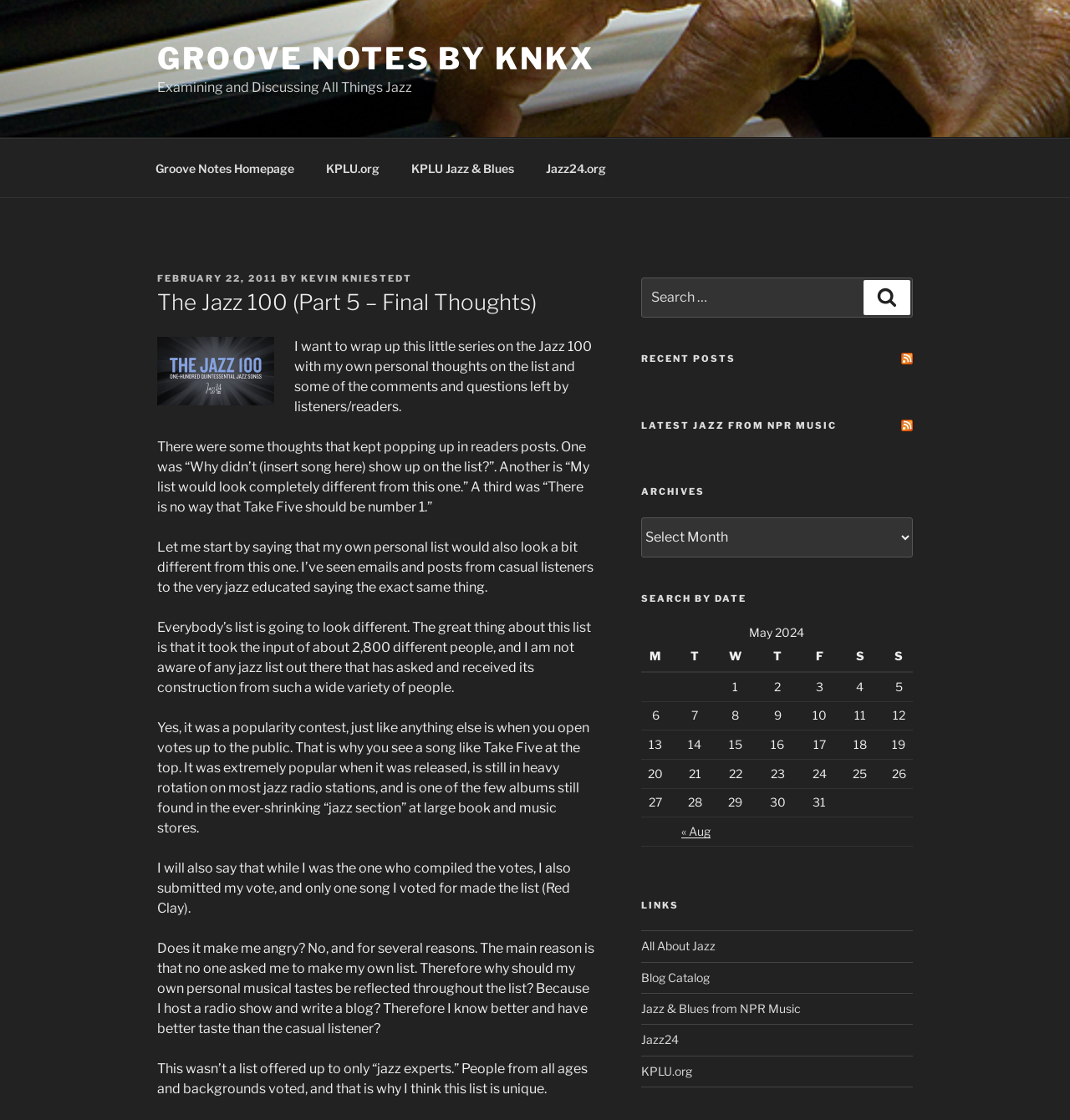Please identify the bounding box coordinates of the element's region that I should click in order to complete the following instruction: "Read the 'RSS RECENT POSTS'". The bounding box coordinates consist of four float numbers between 0 and 1, i.e., [left, top, right, bottom].

[0.599, 0.315, 0.853, 0.327]